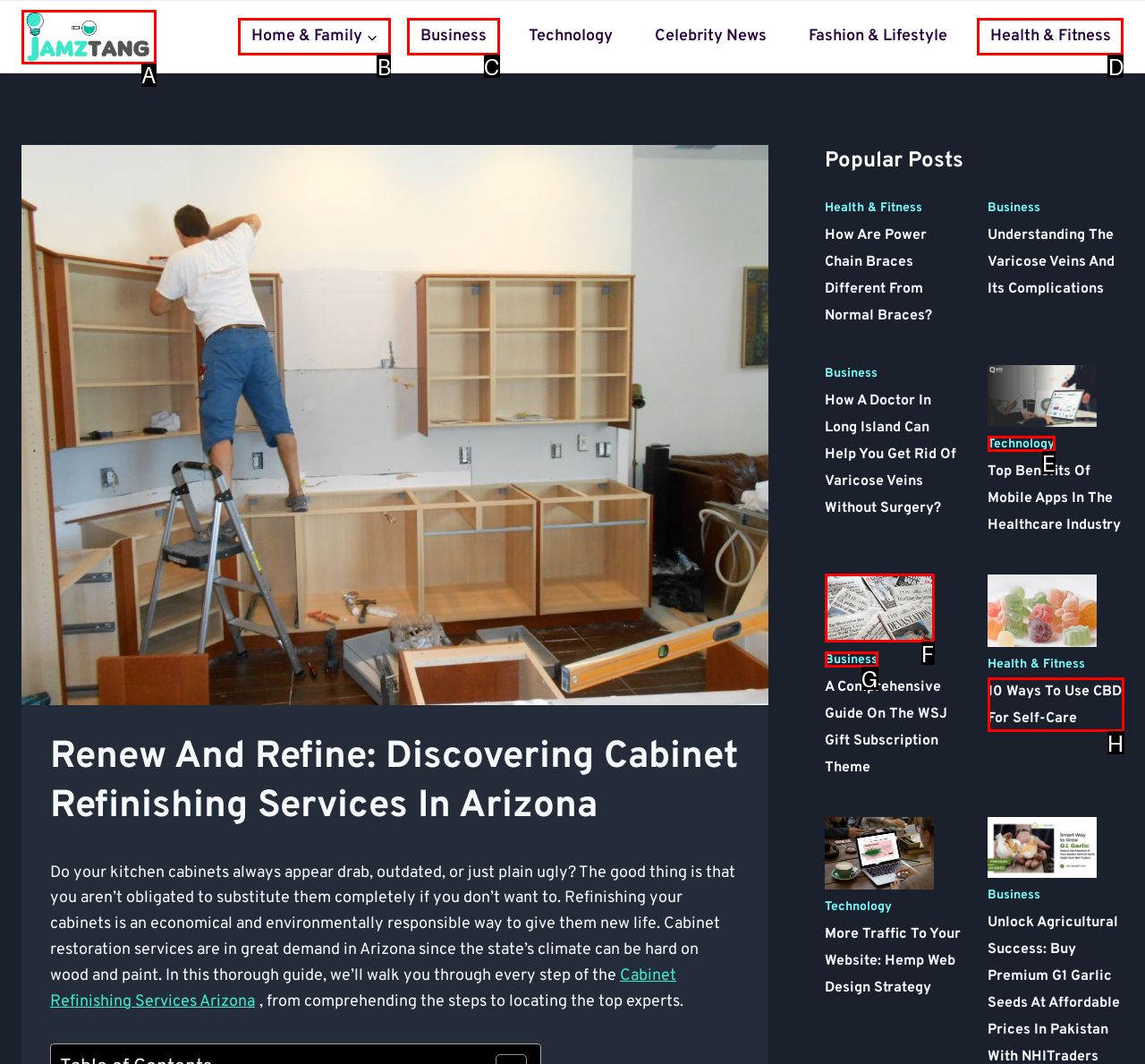Identify the HTML element that matches the description: Health & Fitness
Respond with the letter of the correct option.

D